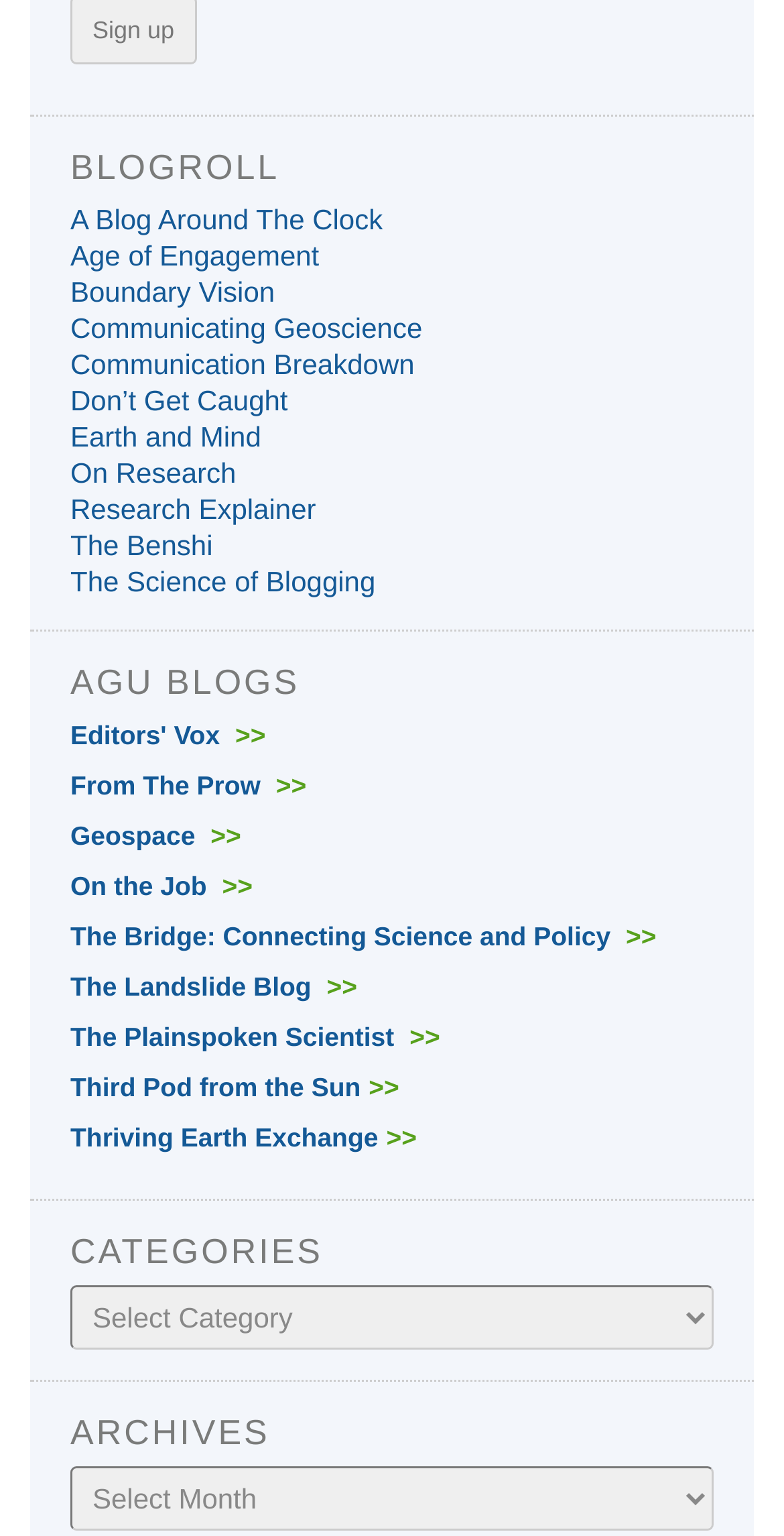Show the bounding box coordinates of the element that should be clicked to complete the task: "Click on 'A Blog Around The Clock'".

[0.09, 0.132, 0.488, 0.153]